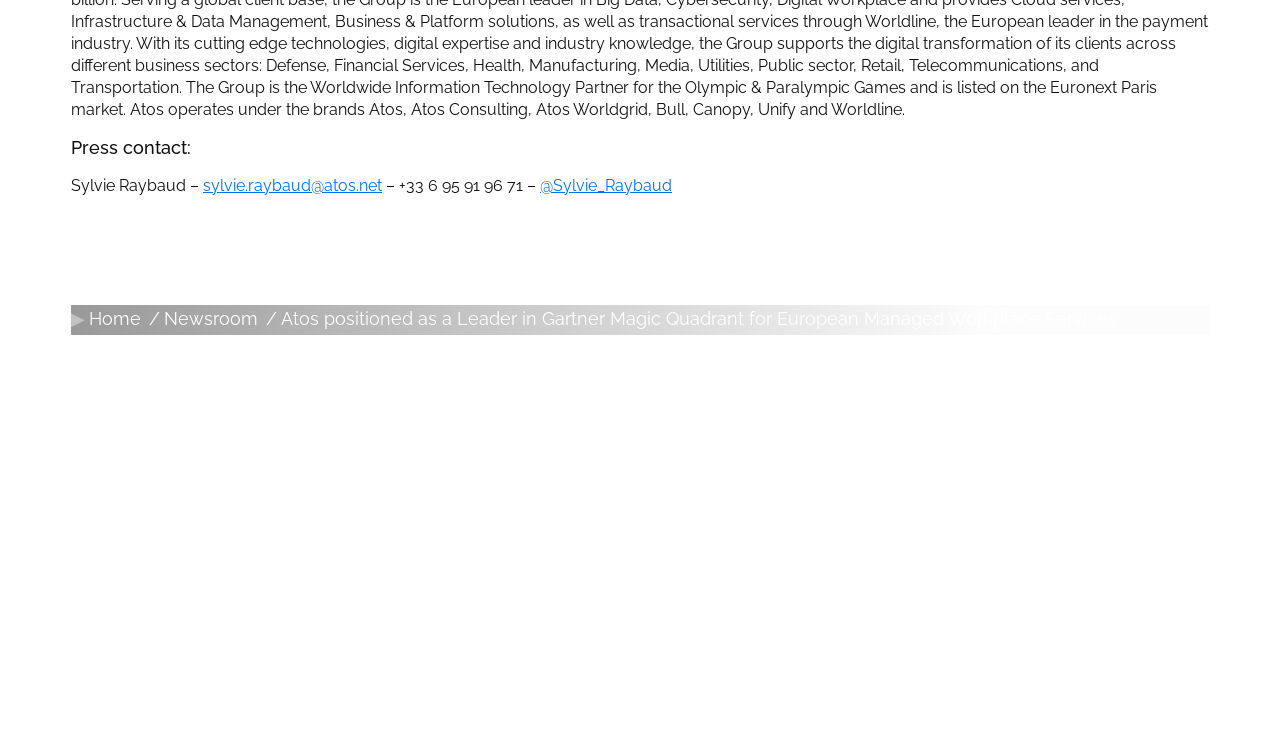Analyze the image and answer the question with as much detail as possible: 
What is the topic of the 'Look Out' publication?

The webpage mentions 'Look Out' as one of the publications, but it does not specify the topic or content of this publication.